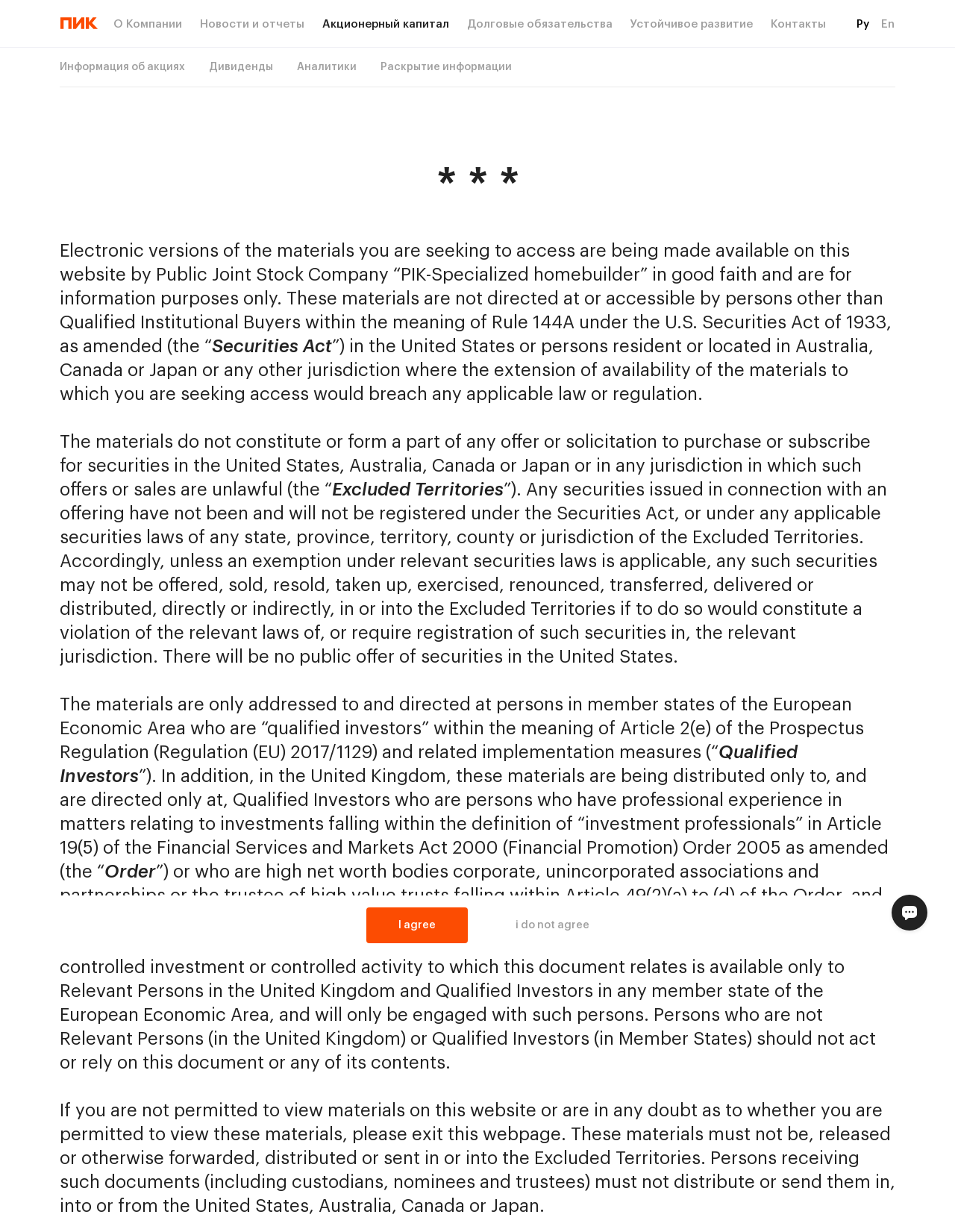Provide a short answer using a single word or phrase for the following question: 
What is the company name?

PIK